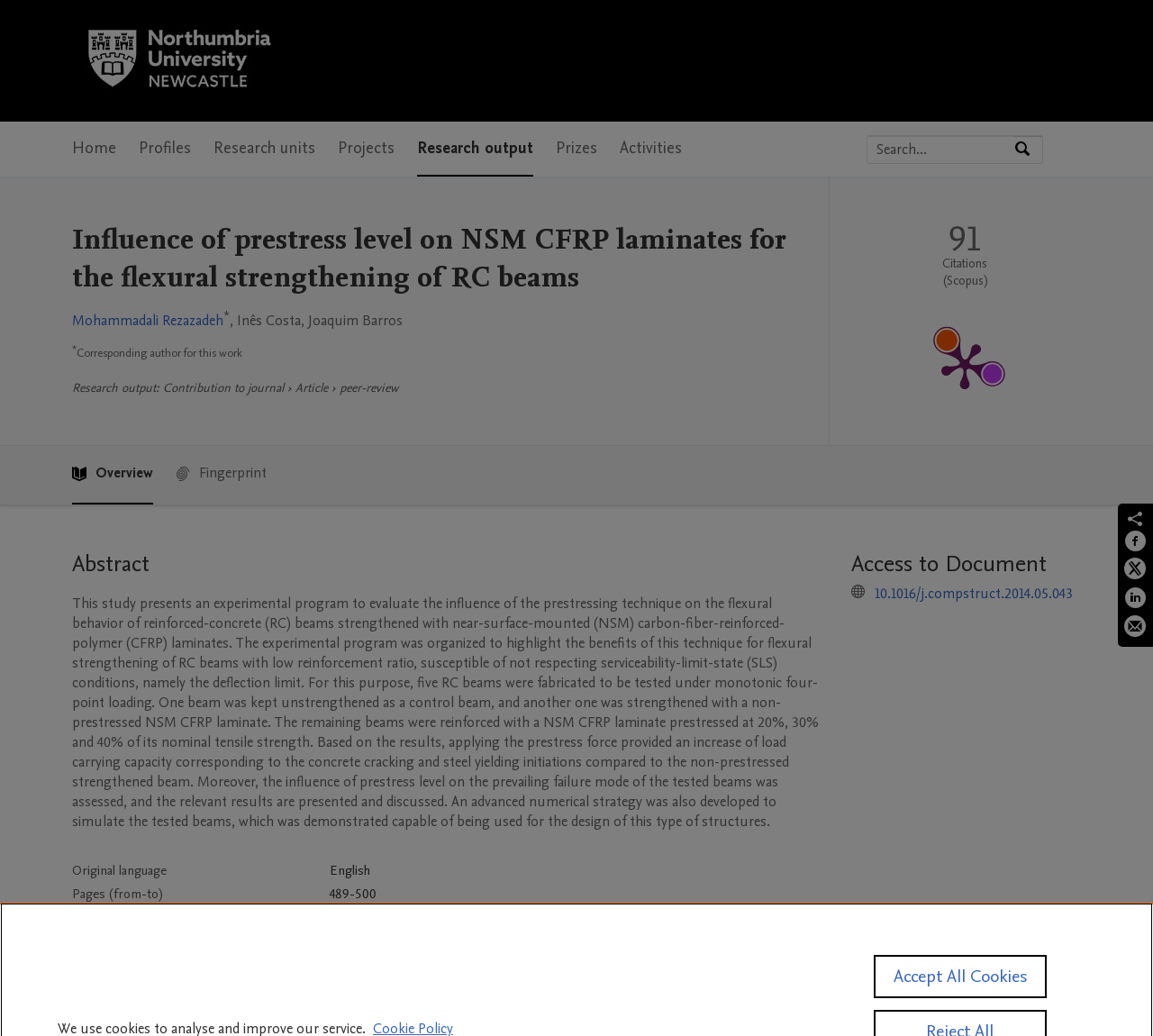Please provide a detailed answer to the question below by examining the image:
What is the research output type?

I found the answer by looking at the 'Research output' section, where it says 'Contribution to journal' and then 'Article'.